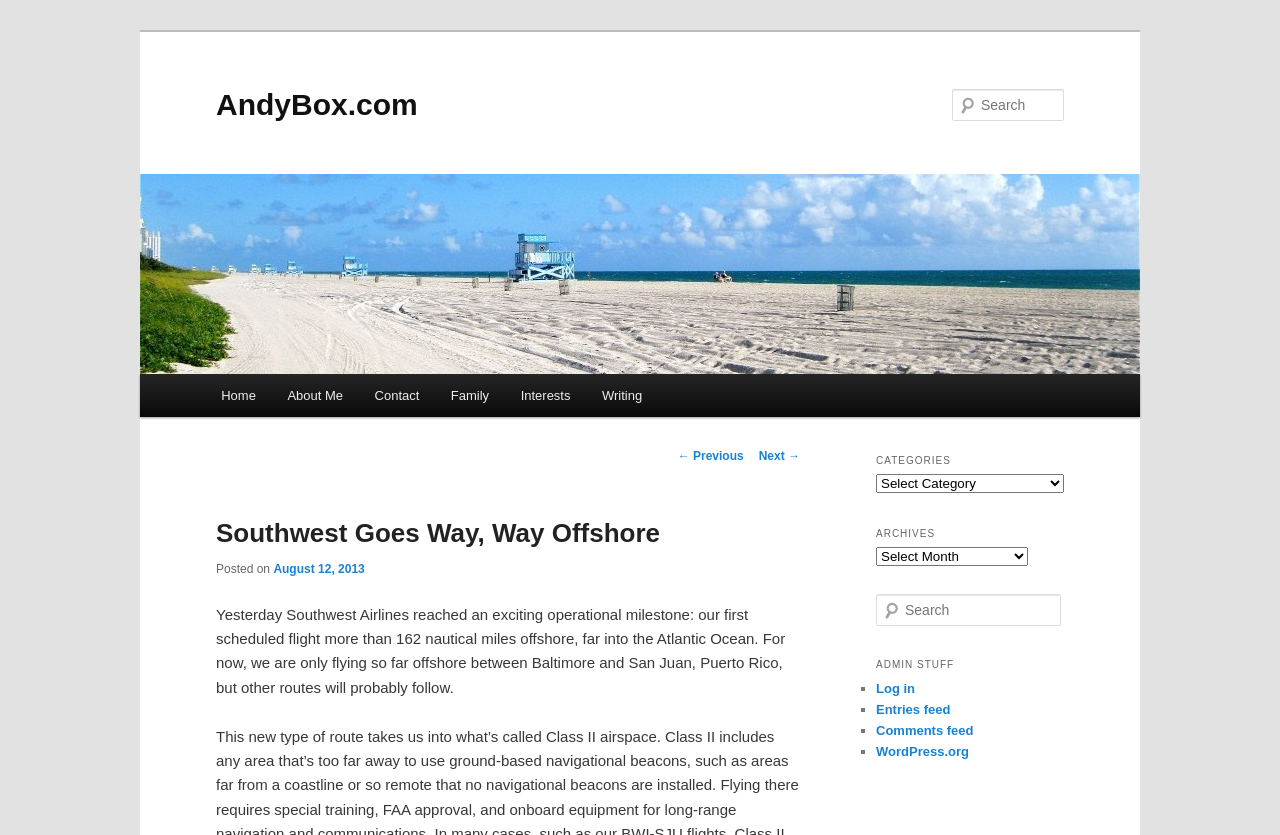Given the description of a UI element: "August 12, 2013", identify the bounding box coordinates of the matching element in the webpage screenshot.

[0.214, 0.673, 0.285, 0.69]